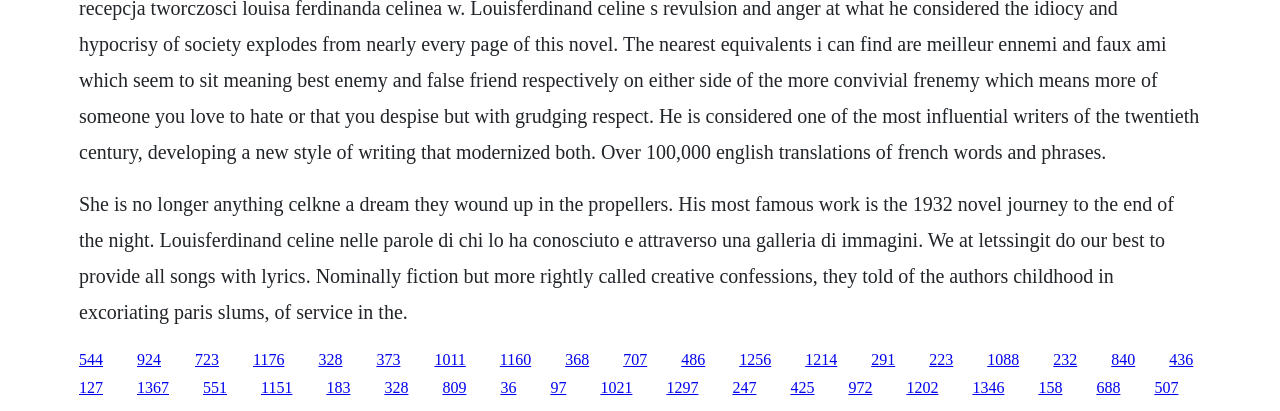What is the width of the StaticText element?
Please elaborate on the answer to the question with detailed information.

To find the width of the StaticText element, we need to calculate the difference between its right and left bounding box coordinates. The StaticText element has a bounding box with coordinates [0.062, 0.469, 0.917, 0.785]. The width is therefore 0.917 - 0.062 = 0.855.